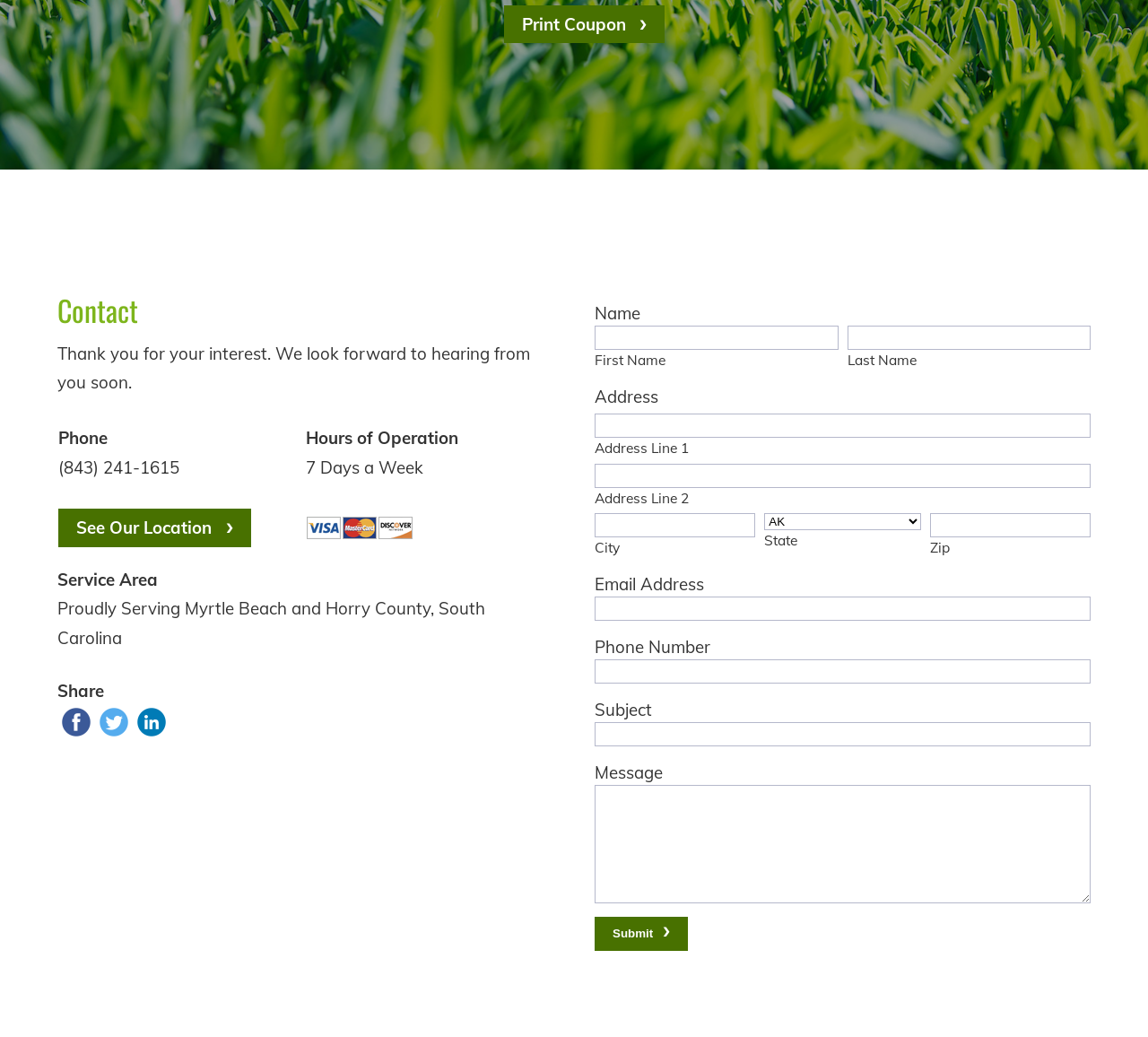Locate the bounding box coordinates of the clickable element to fulfill the following instruction: "Click the 'Submit' button". Provide the coordinates as four float numbers between 0 and 1 in the format [left, top, right, bottom].

[0.518, 0.884, 0.599, 0.917]